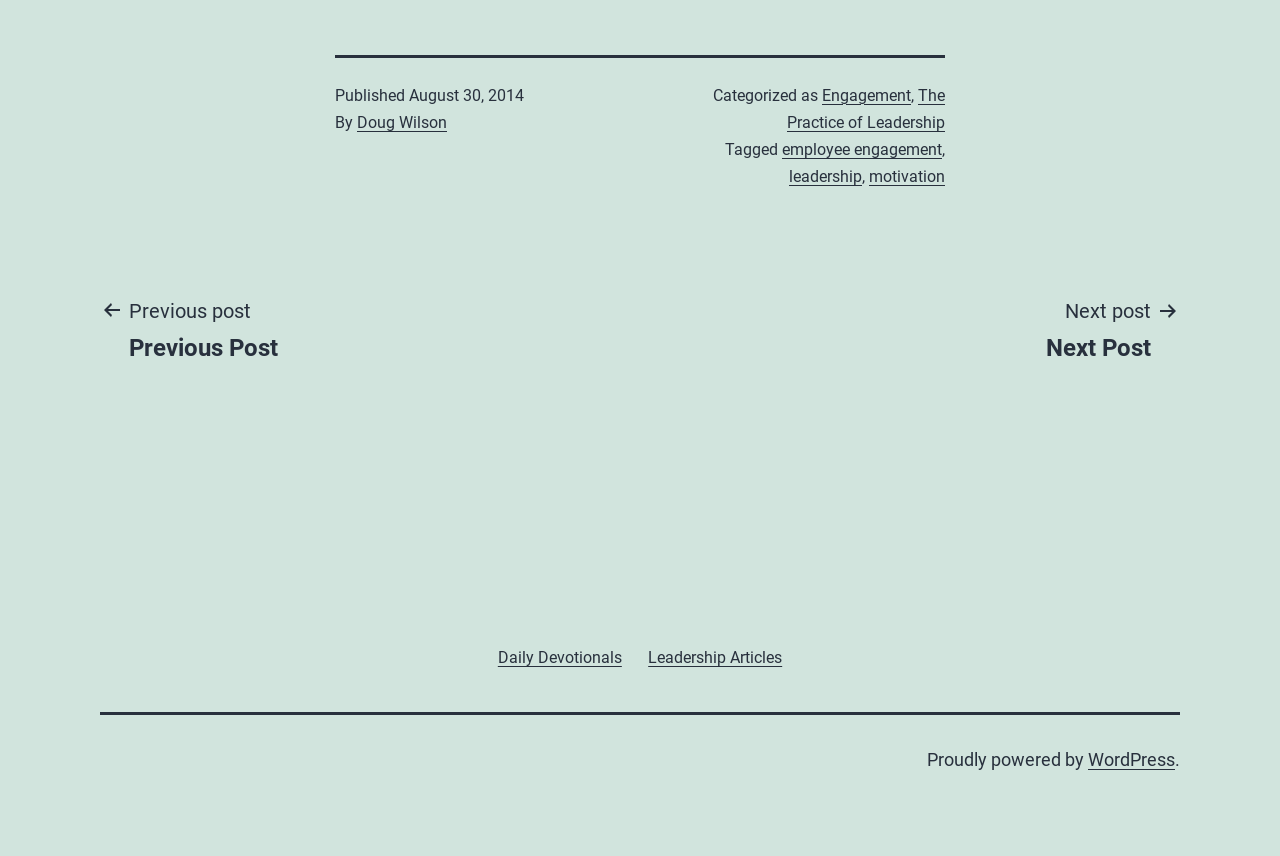Provide the bounding box coordinates of the area you need to click to execute the following instruction: "Read article about employee engagement".

[0.611, 0.164, 0.736, 0.186]